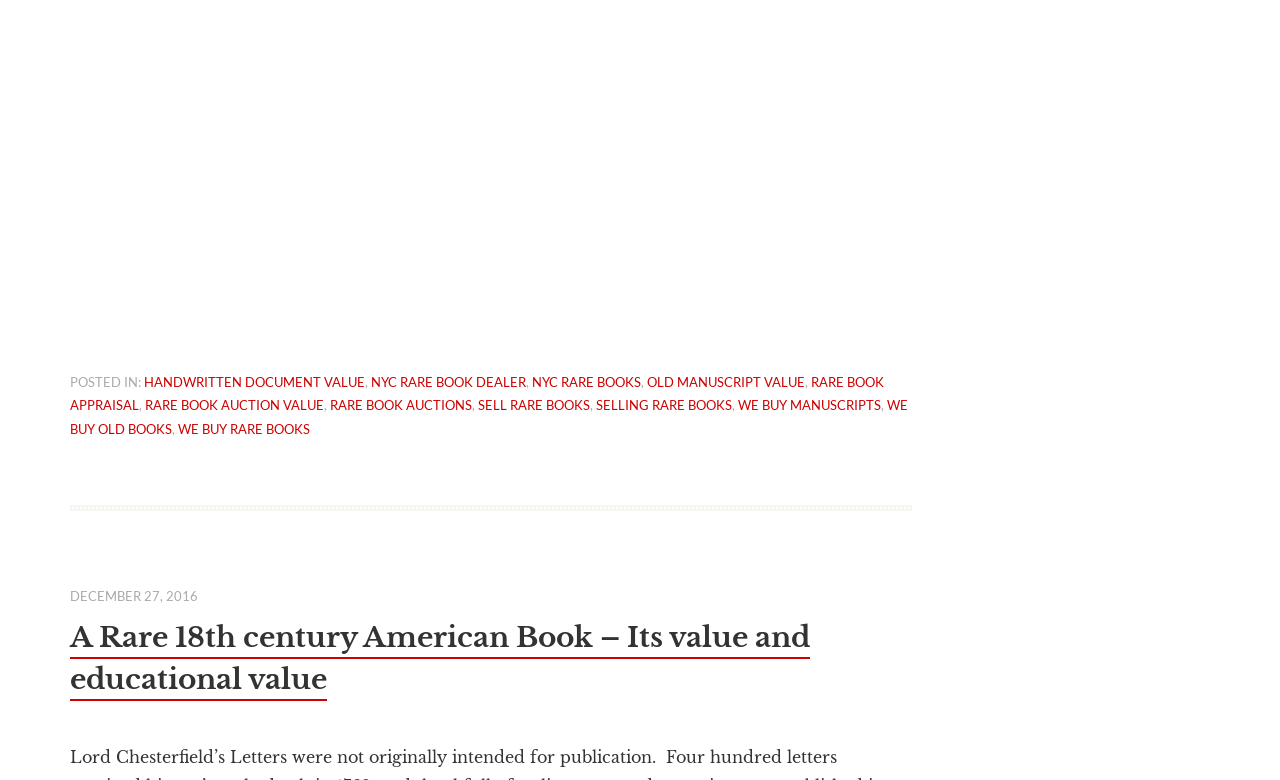Please determine the bounding box coordinates of the section I need to click to accomplish this instruction: "Click on HANDWRITTEN DOCUMENT VALUE".

[0.112, 0.479, 0.285, 0.5]